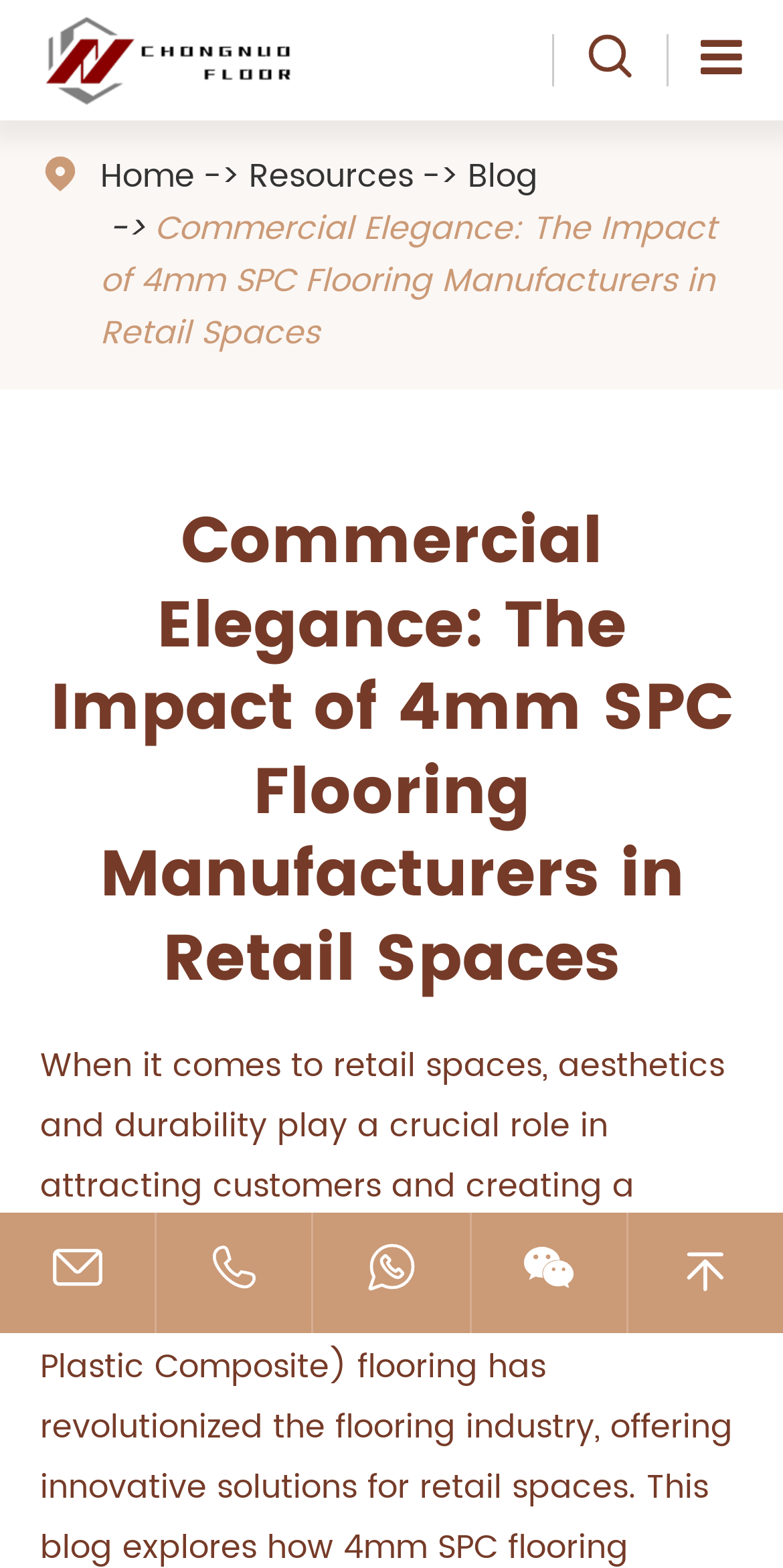Identify the bounding box coordinates for the element you need to click to achieve the following task: "learn about commercial elegance". The coordinates must be four float values ranging from 0 to 1, formatted as [left, top, right, bottom].

[0.051, 0.32, 0.949, 0.64]